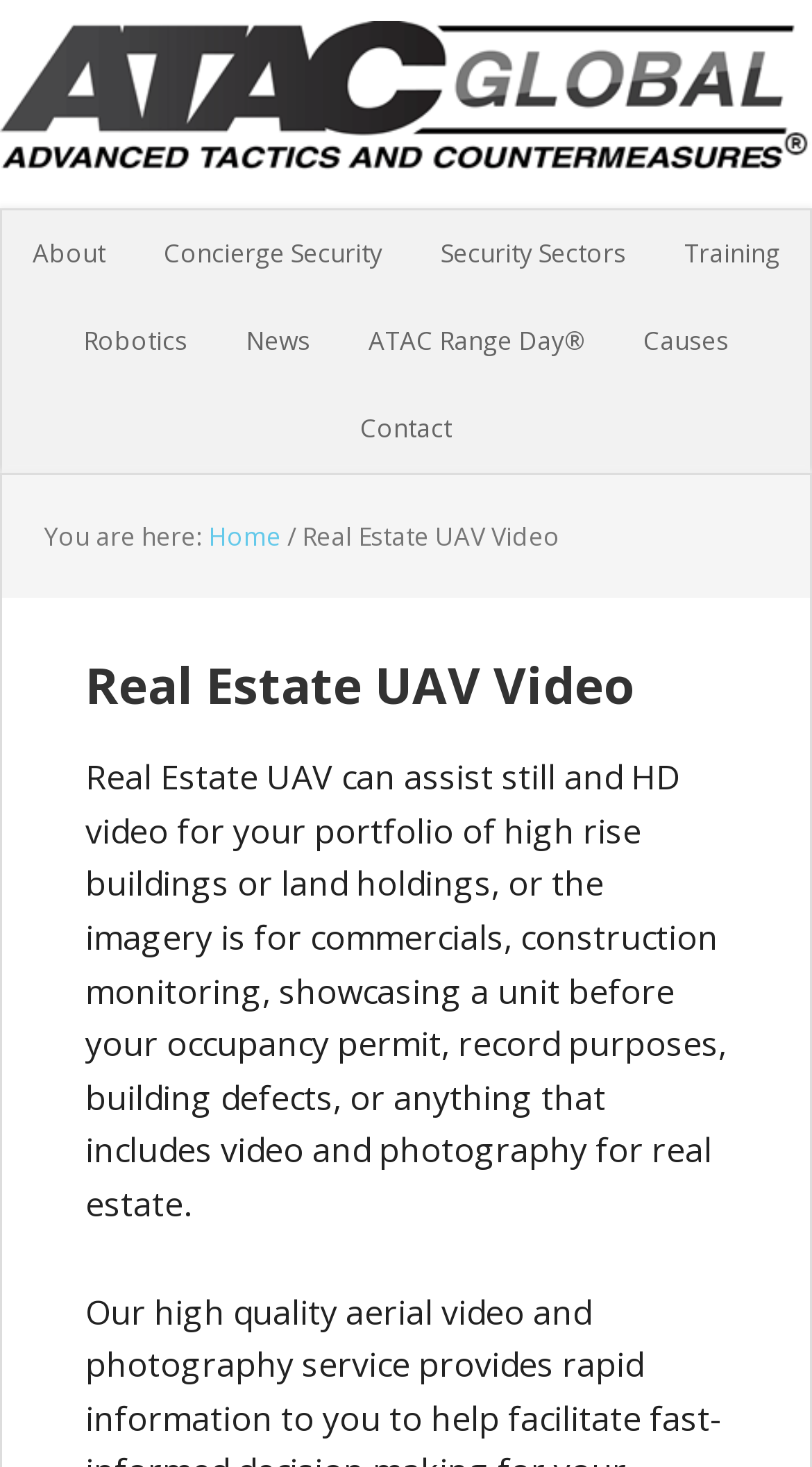What is the main purpose of Real Estate UAV?
Provide a short answer using one word or a brief phrase based on the image.

Assist with video and photography